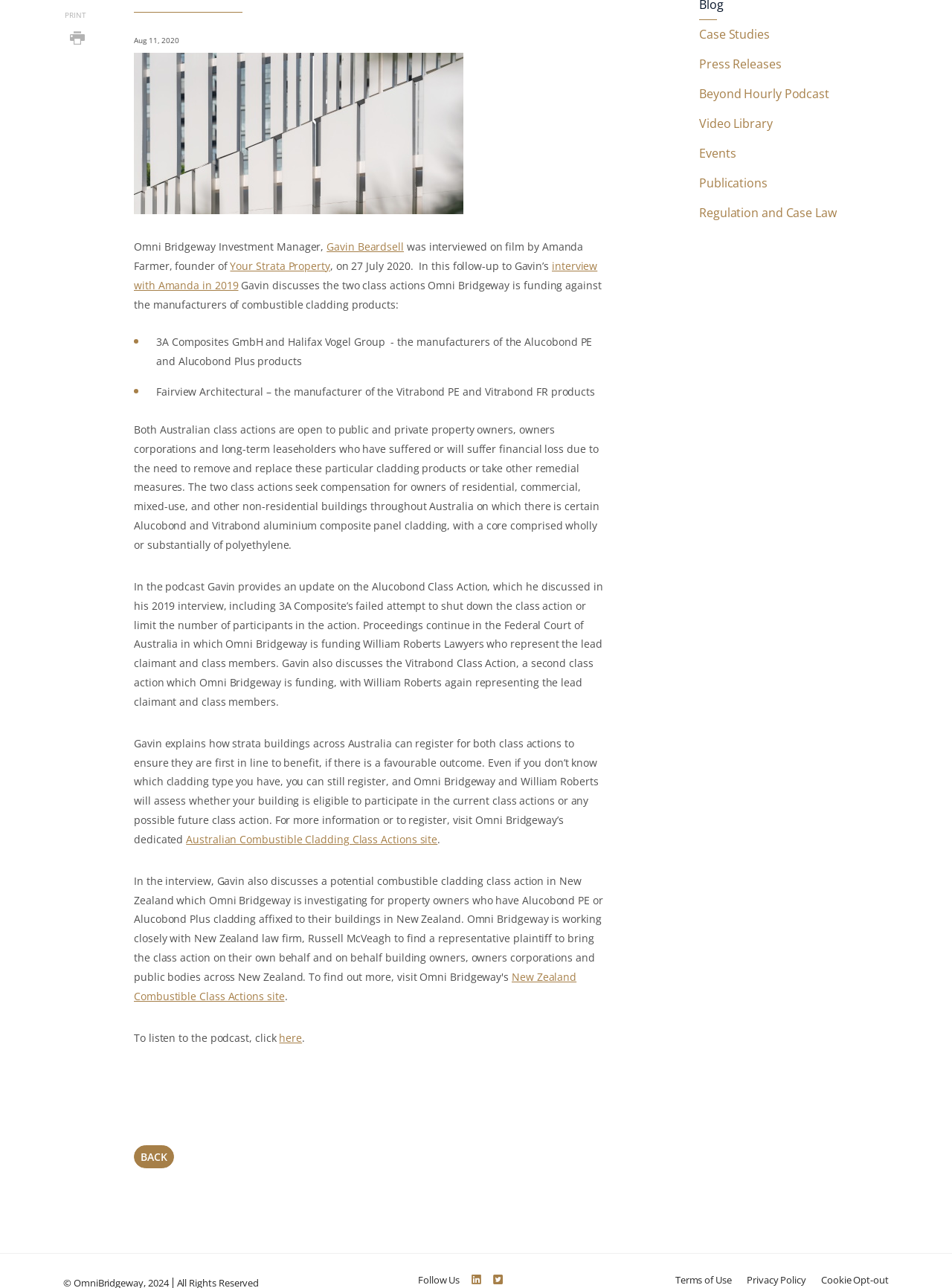Predict the bounding box of the UI element based on the description: "interview with Amanda in 2019". The coordinates should be four float numbers between 0 and 1, formatted as [left, top, right, bottom].

[0.141, 0.201, 0.628, 0.227]